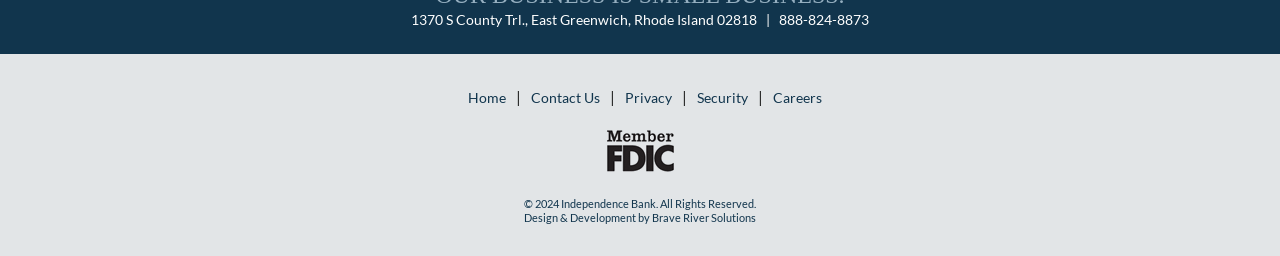Use a single word or phrase to answer this question: 
What year is the copyright of the website?

2024